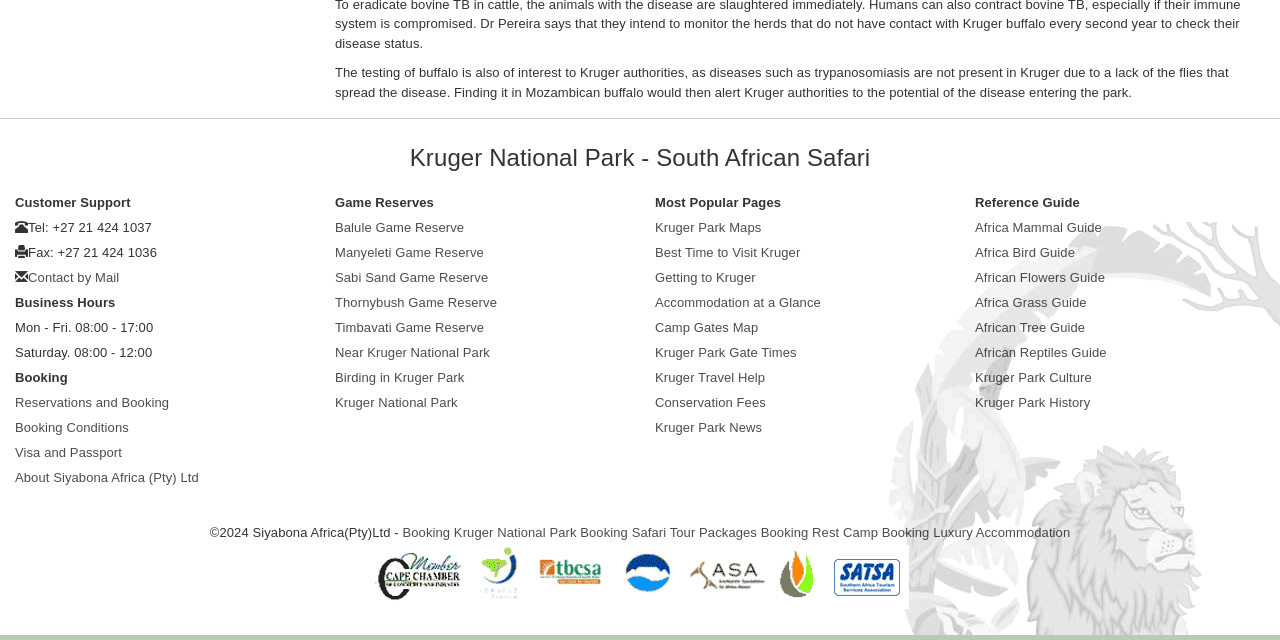Using the webpage screenshot and the element description Africa Bird Guide, determine the bounding box coordinates. Specify the coordinates in the format (top-left x, top-left y, bottom-right x, bottom-right y) with values ranging from 0 to 1.

[0.762, 0.383, 0.84, 0.406]